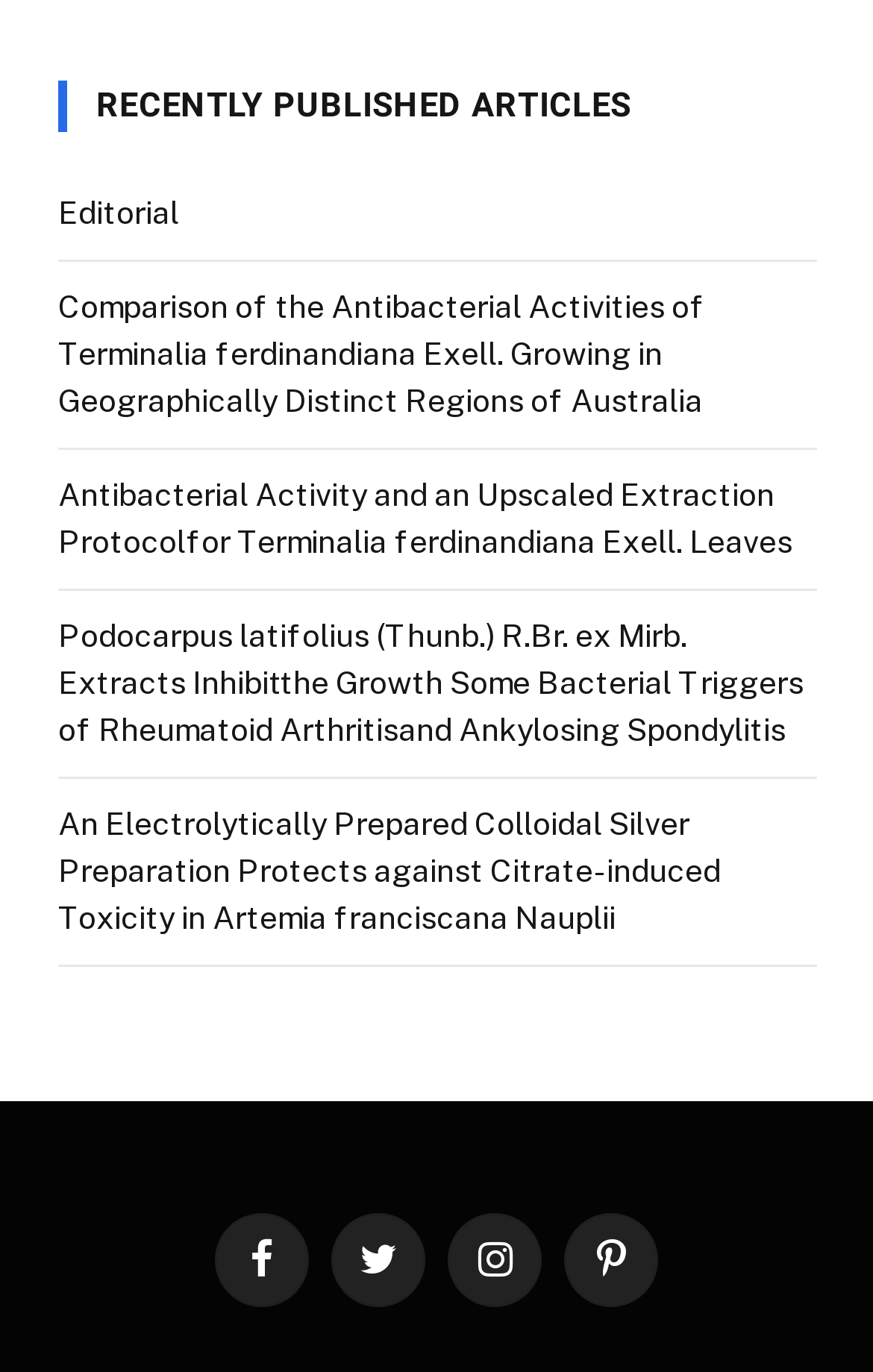Locate the coordinates of the bounding box for the clickable region that fulfills this instruction: "Toggle the menu".

None